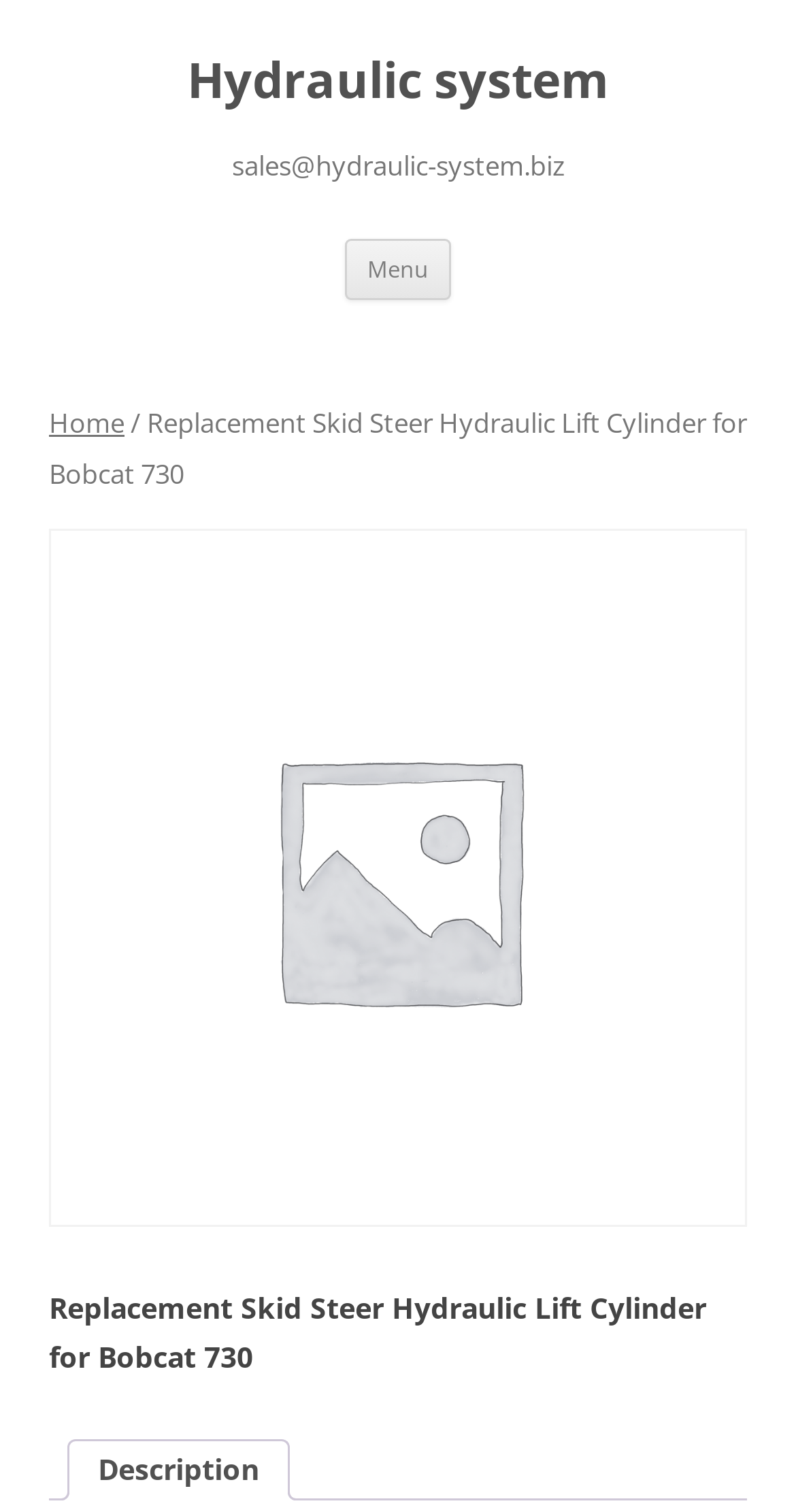Illustrate the webpage's structure and main components comprehensively.

The webpage is about a replacement skid steer hydraulic lift cylinder for Bobcat 730, specifically focusing on the hydraulic system. At the top, there is a heading that reads "Hydraulic system" with a link to the same text. Below this, there is another heading with an email address "sales@hydraulic-system.biz". 

To the right of the email address, there is a button labeled "Menu". Next to the button, there is a link that says "Skip to content". 

Below these elements, there is a navigation section with a link to "Home" and a breadcrumb trail that shows the current page's title, "Replacement Skid Steer Hydraulic Lift Cylinder for Bobcat 730". 

The main content area features a large image that is awaiting a product image. Below the image, there is a heading that repeats the product title. 

At the bottom of the page, there is a tab list with a single tab labeled "Description". The tab is not currently selected, and it has a corresponding link to the same text.